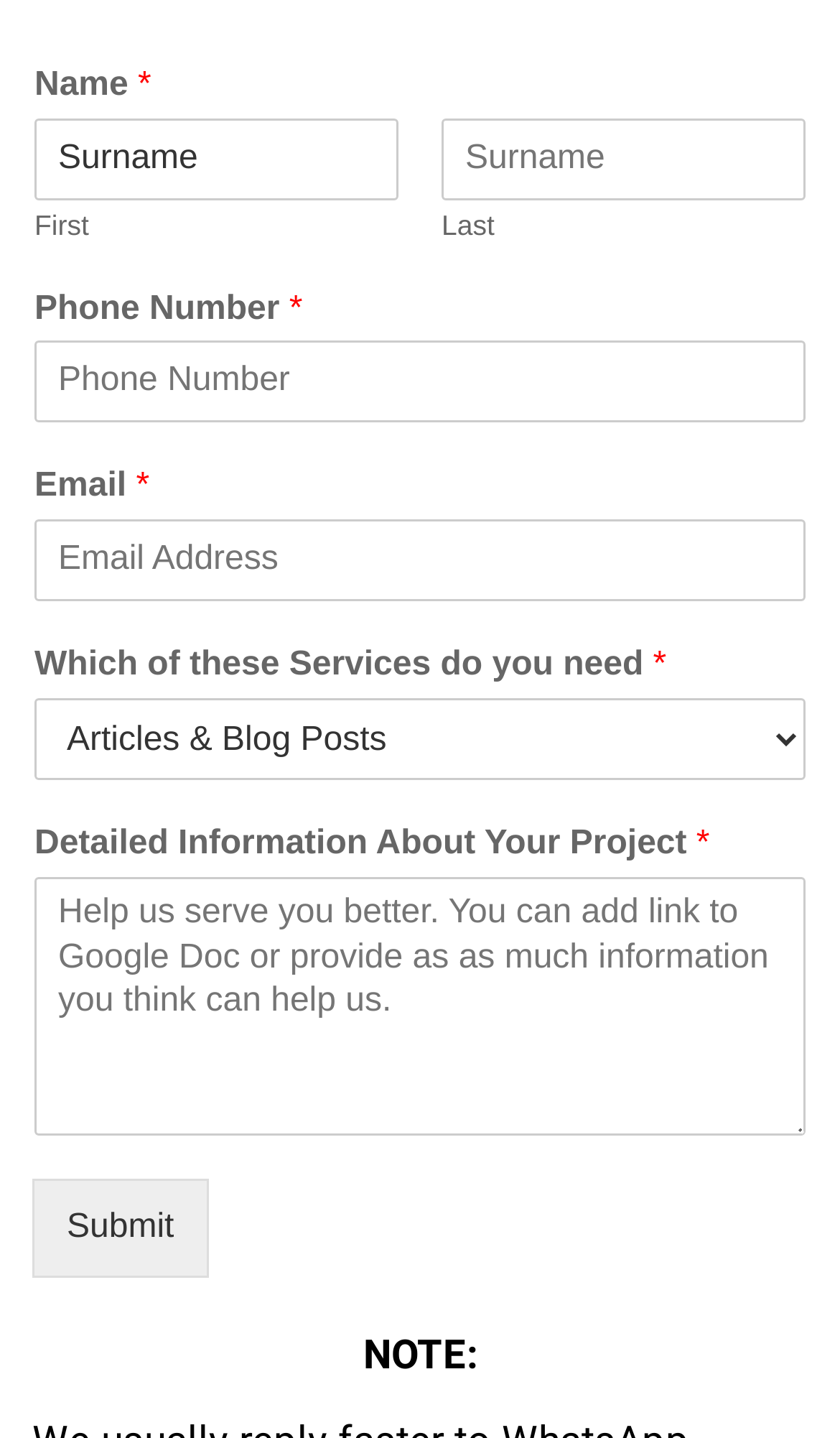Provide a short answer to the following question with just one word or phrase: How many options are available in the 'Which of these Services do you need *' dropdown?

Unknown